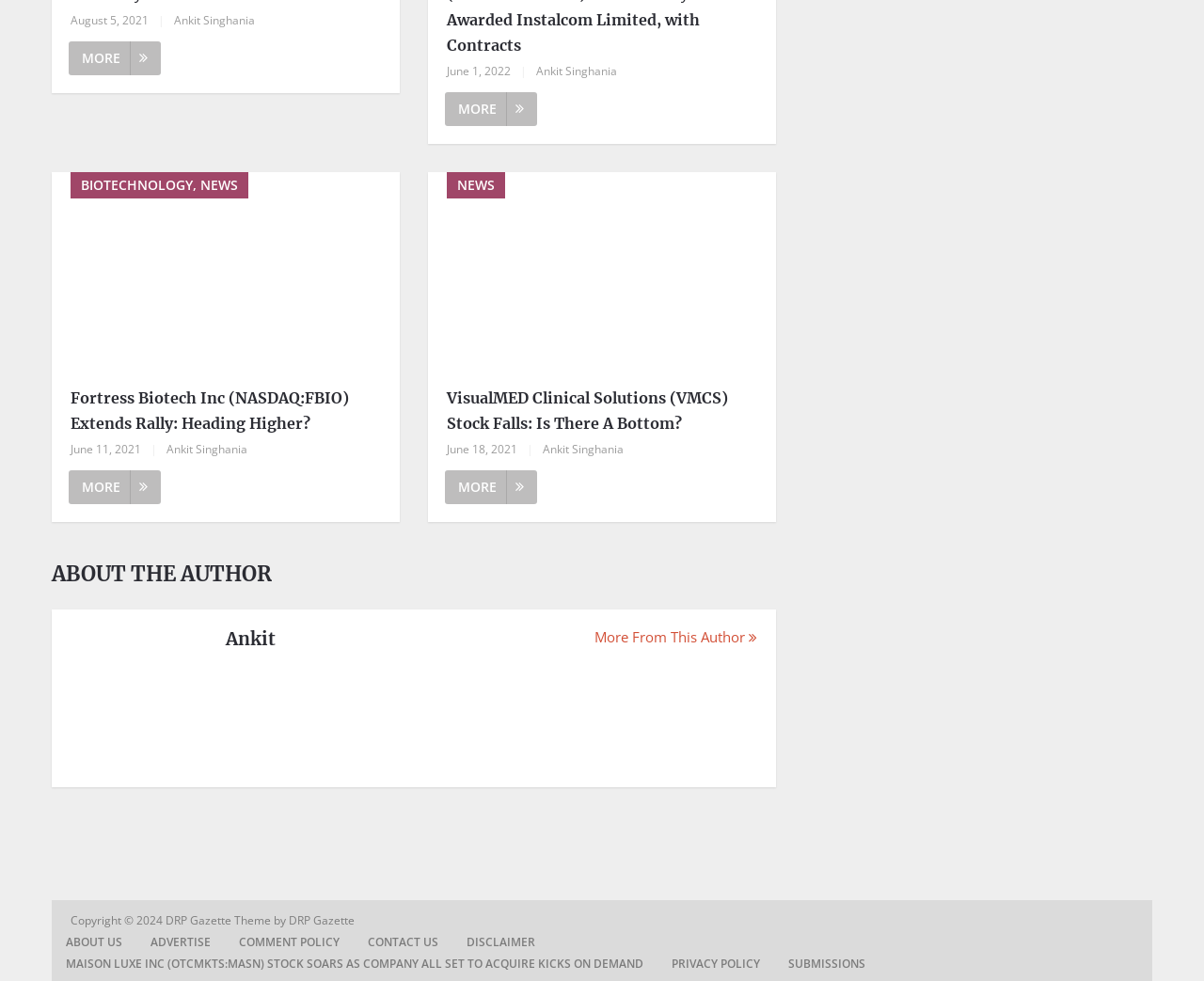Who wrote the article 'Fortress Biotech Inc (NASDAQ:FBIO) Extends Rally: Heading Higher?'
Refer to the screenshot and deliver a thorough answer to the question presented.

The answer can be found by looking at the author information below the article title, where it says 'Ankit Singhania'.